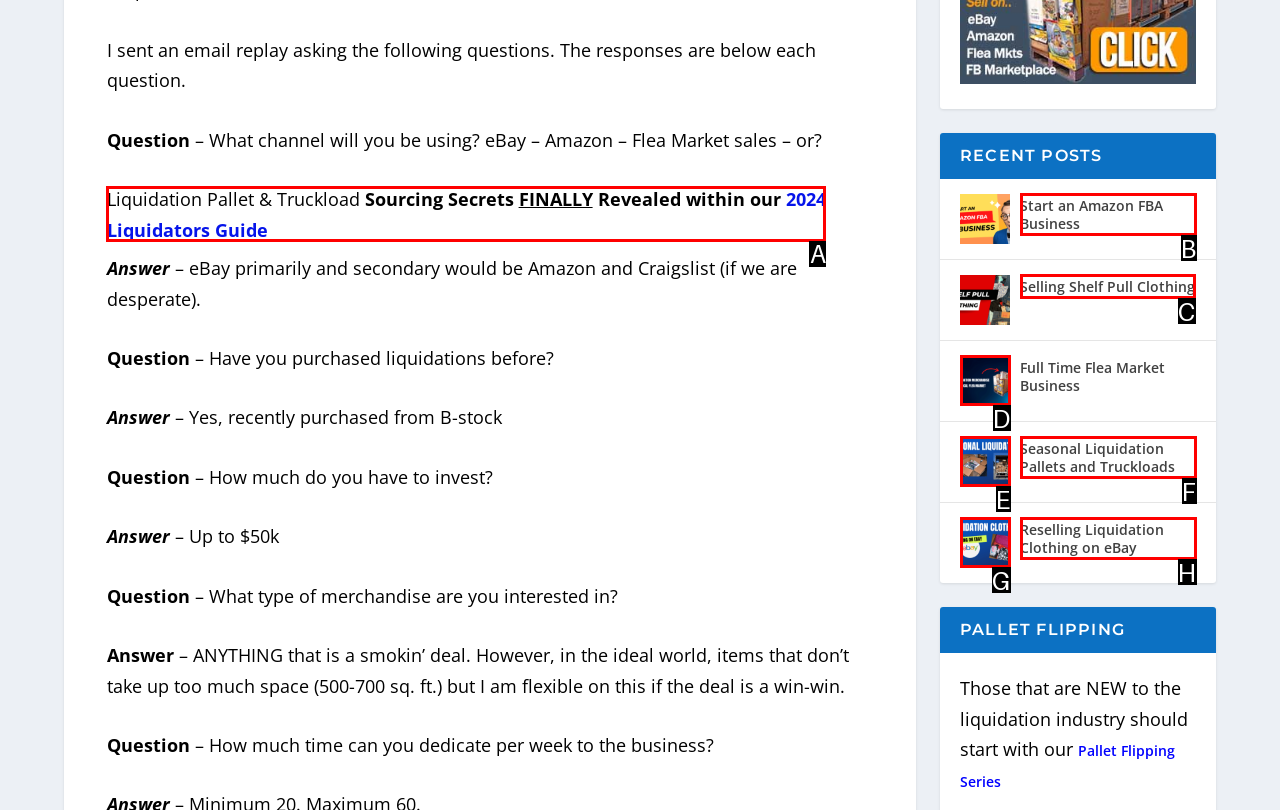Identify the HTML element that corresponds to the following description: 2024 Liquidators Guide. Provide the letter of the correct option from the presented choices.

A